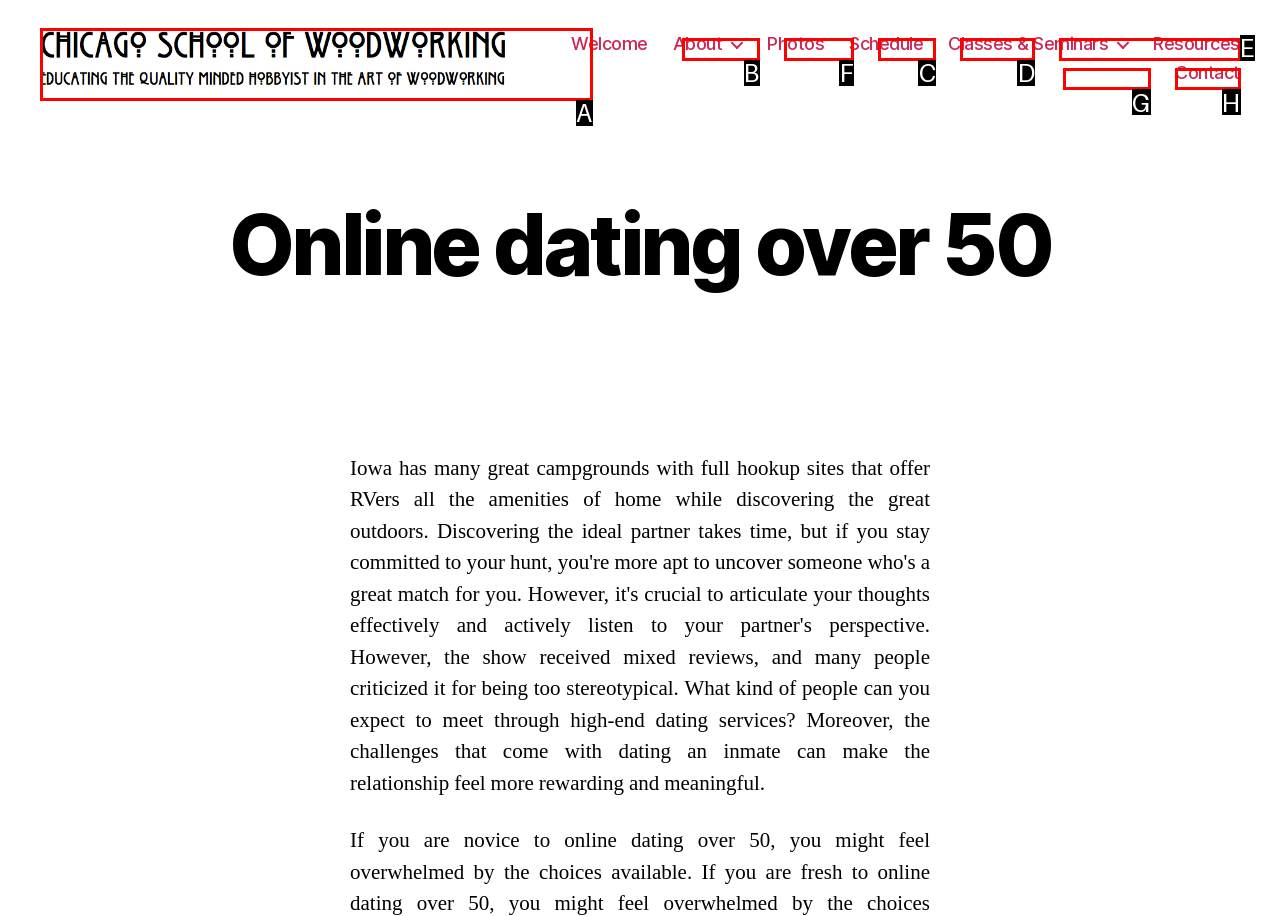What is the letter of the UI element you should click to go to 'Office Partitioning'? Provide the letter directly.

None